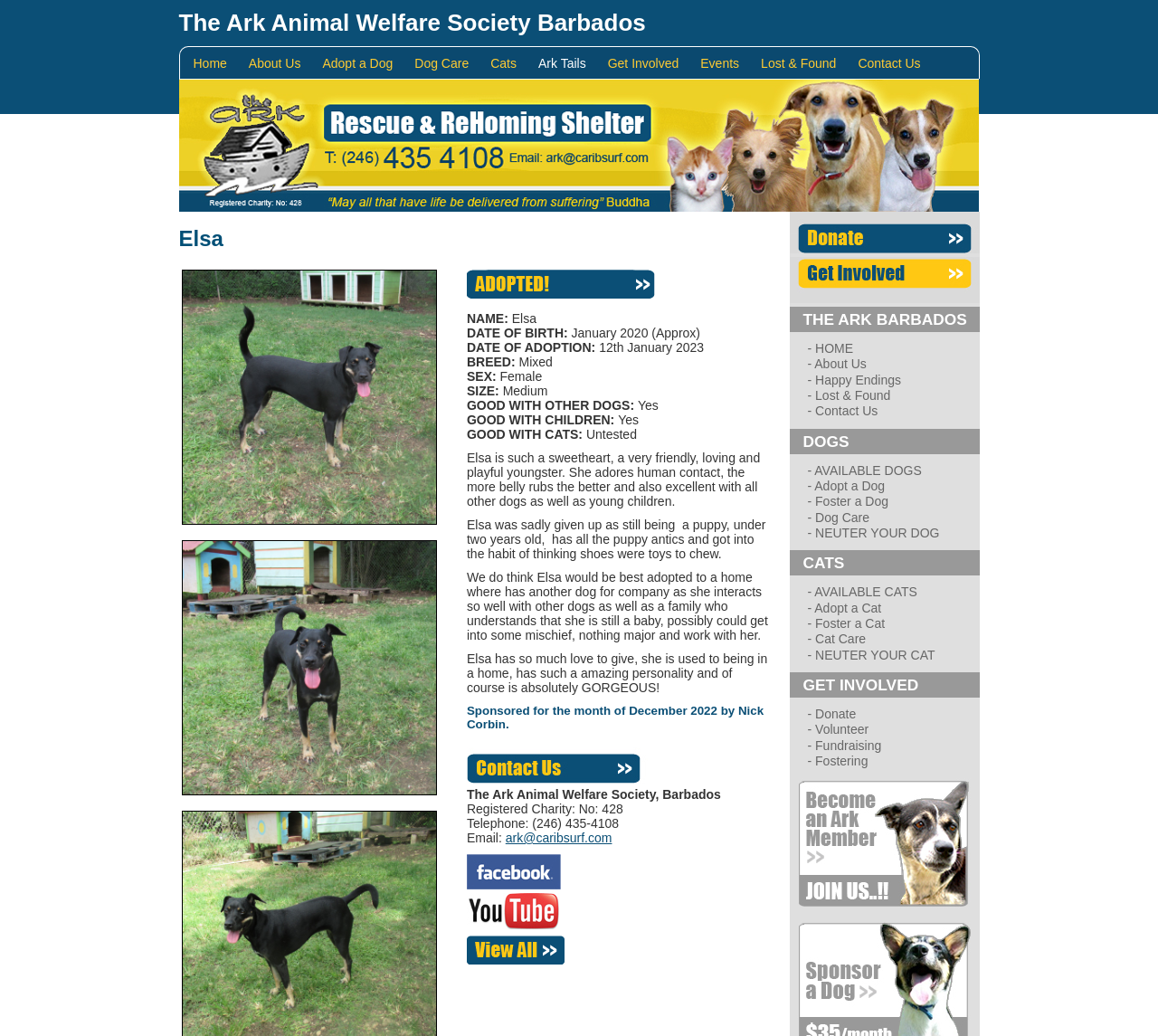What is the breed of the dog Elsa?
Using the information presented in the image, please offer a detailed response to the question.

The webpage provides information about Elsa, including her breed, which is listed as 'Mixed'.